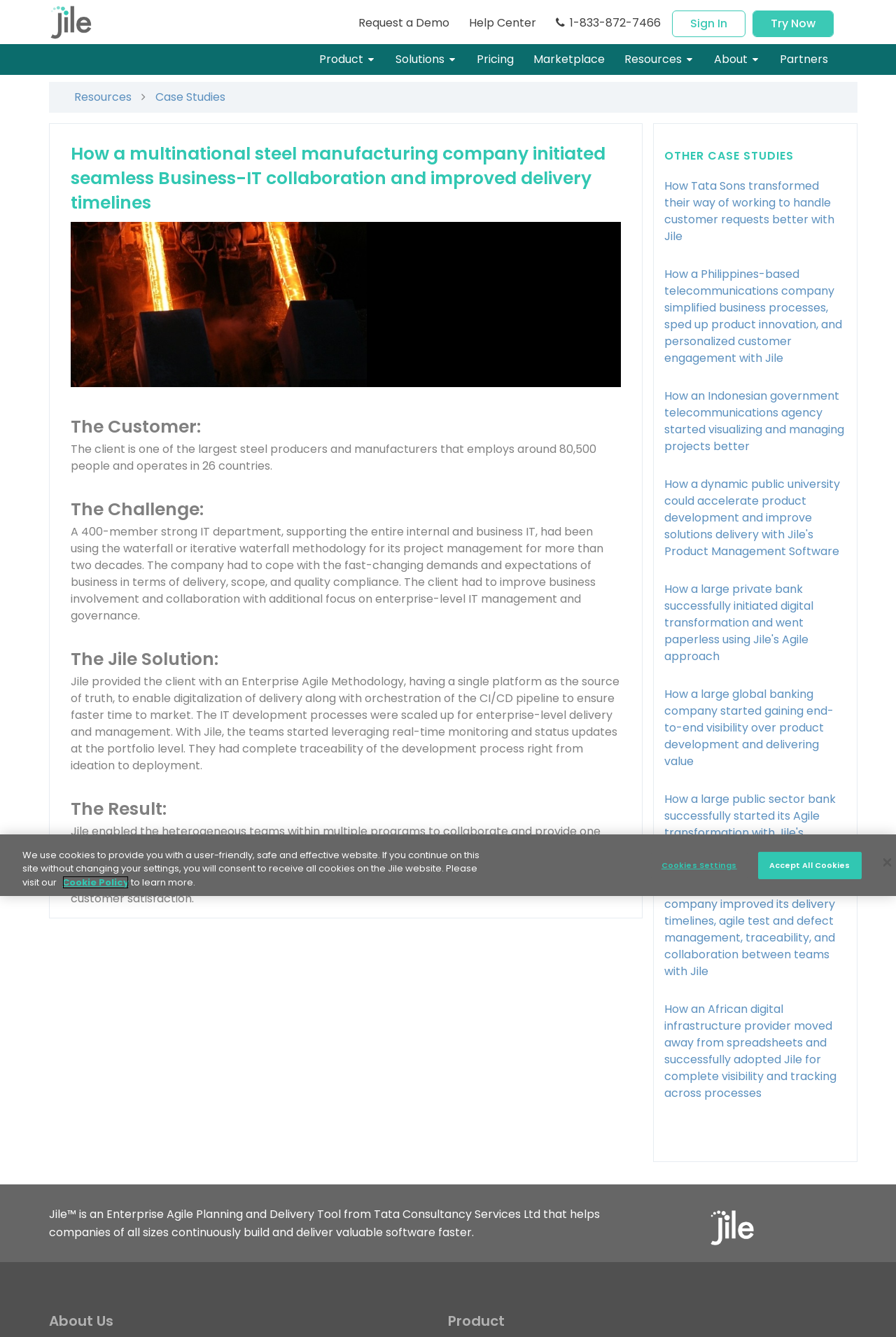Please answer the following question using a single word or phrase: 
What is the name of the product?

Jile